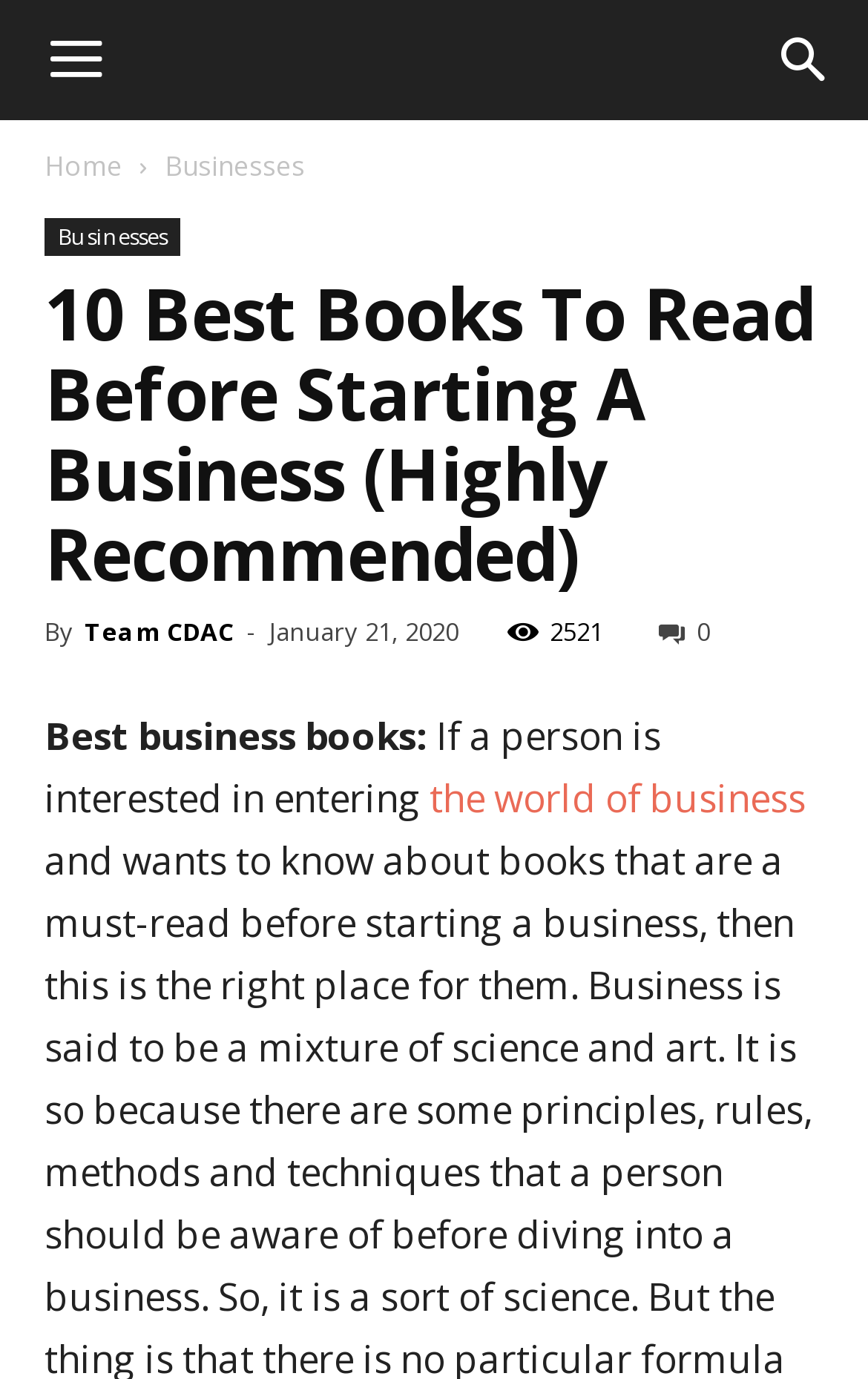Determine the main headline of the webpage and provide its text.

10 Best Books To Read Before Starting A Business (Highly Recommended)